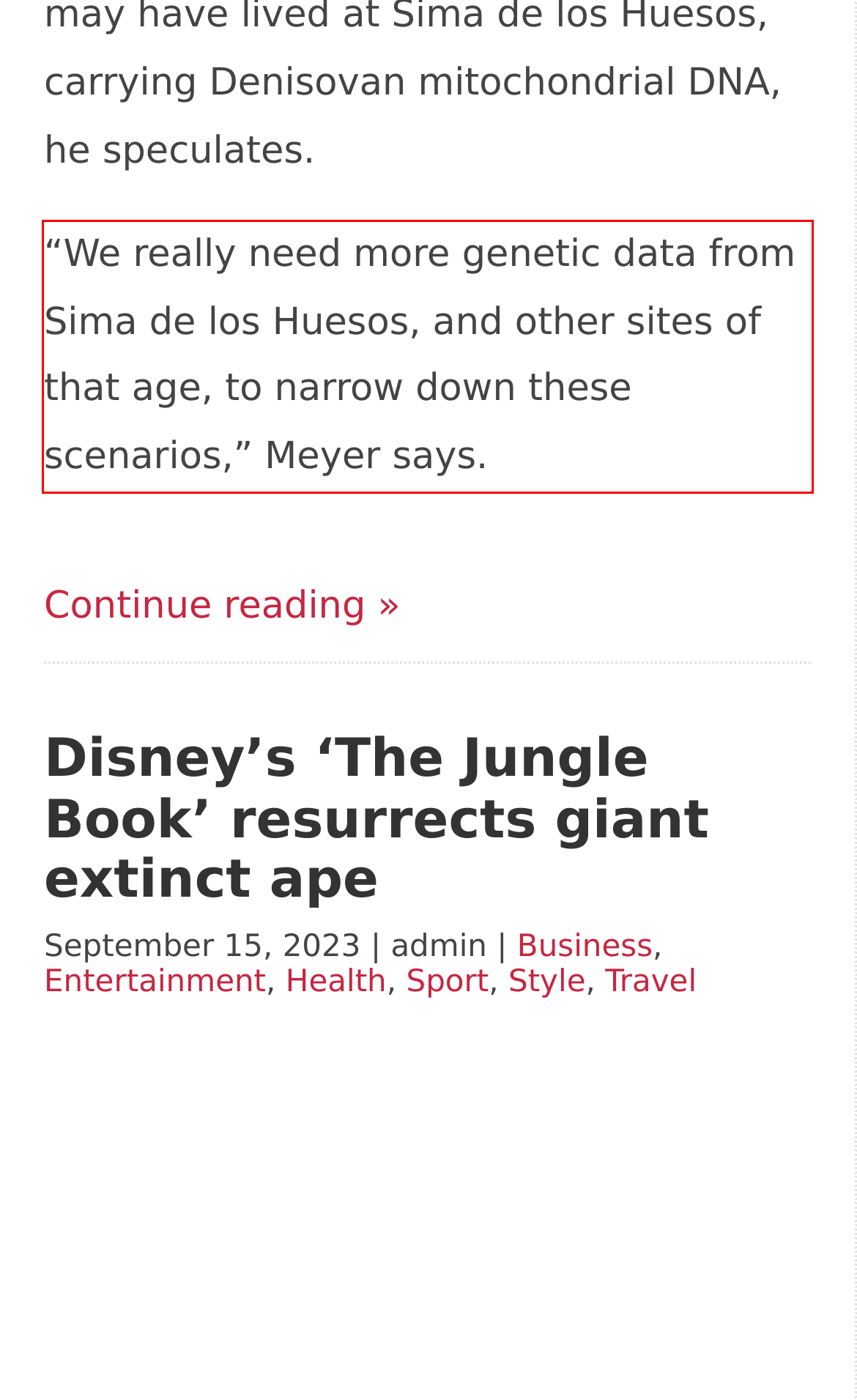From the given screenshot of a webpage, identify the red bounding box and extract the text content within it.

“We really need more genetic data from Sima de los Huesos, and other sites of that age, to narrow down these scenarios,” Meyer says.